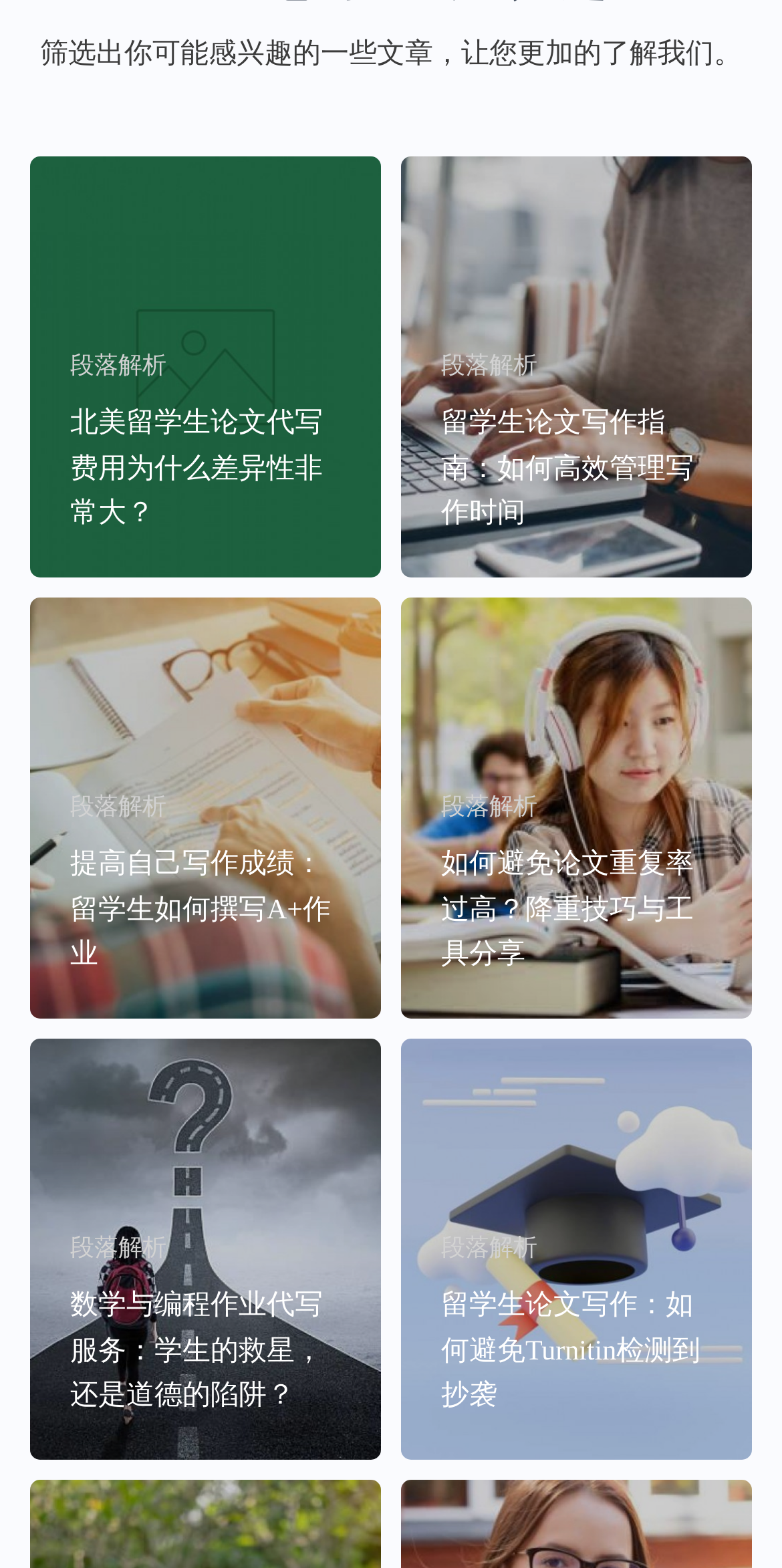What is the topic of the first article?
We need a detailed and exhaustive answer to the question. Please elaborate.

The first link element [136] has a heading '北美留学生论文代写费用为什么差异性非常大？' which translates to 'Why are the fees for North American student paper writing services so different?' This suggests that the topic of the first article is related to the fees of paper writing services for North American students.